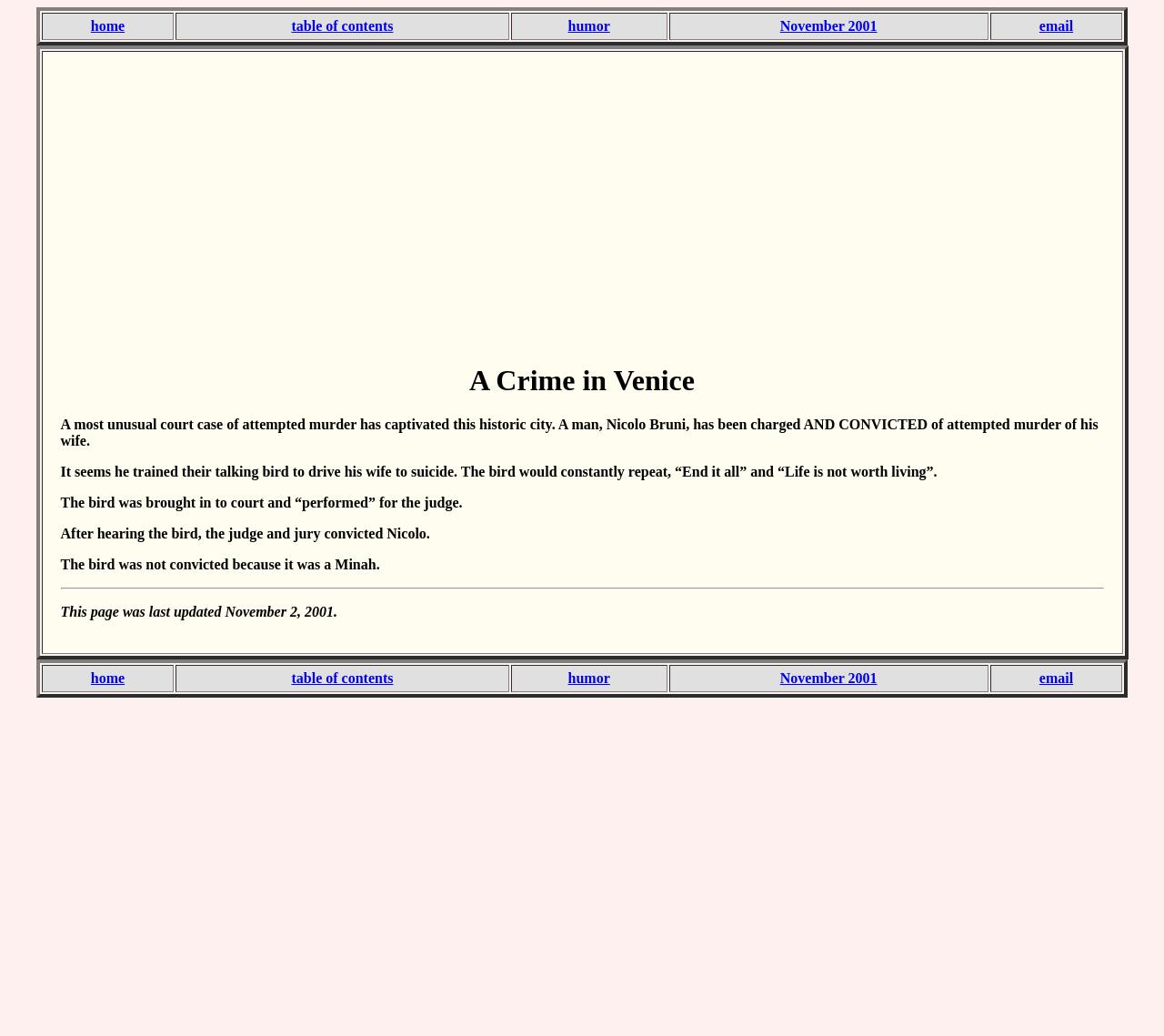Identify the bounding box coordinates of the clickable region to carry out the given instruction: "Contact the Project Leader via email".

None